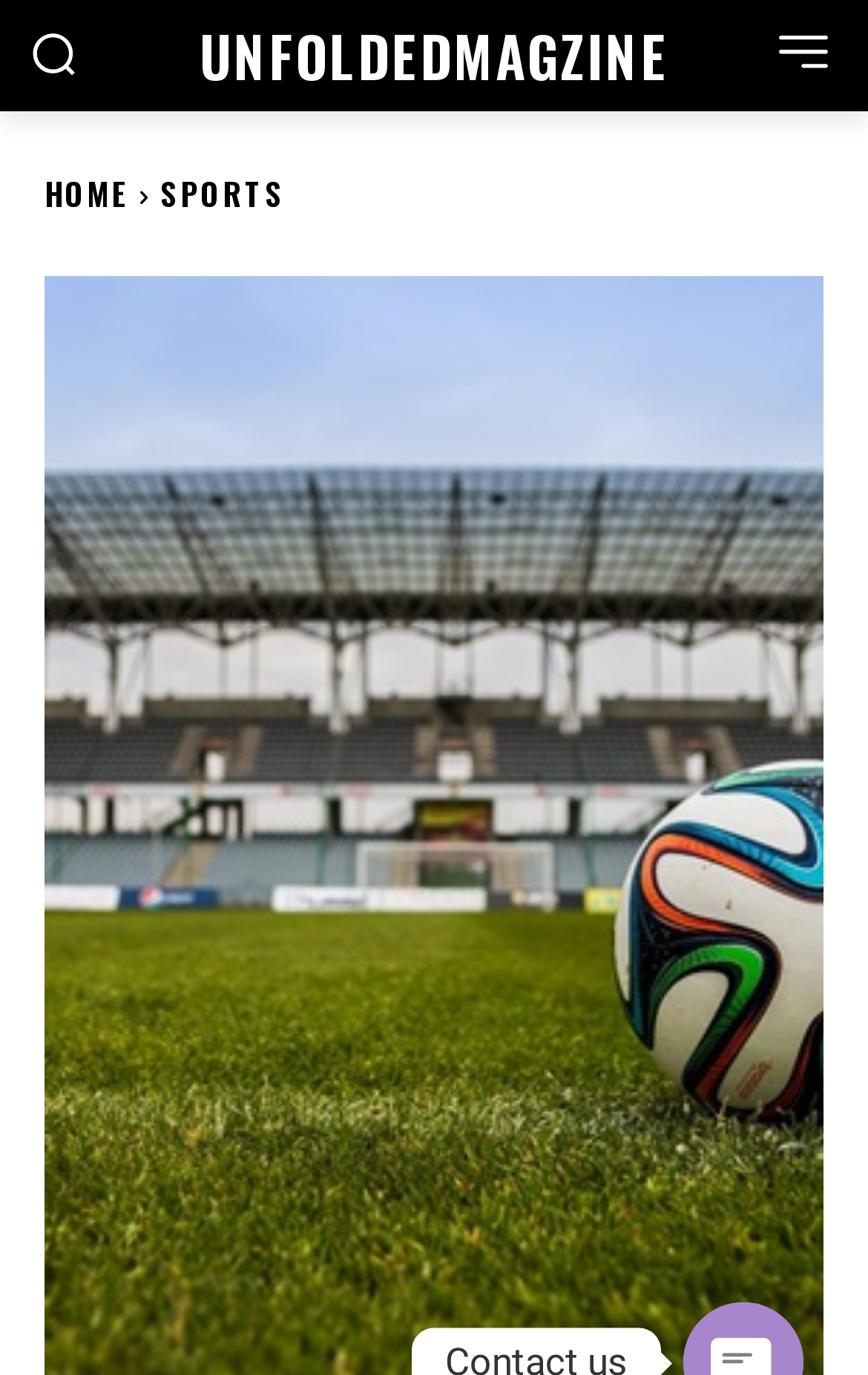Answer the question using only one word or a concise phrase: Is there a logo on the top-left corner?

Yes